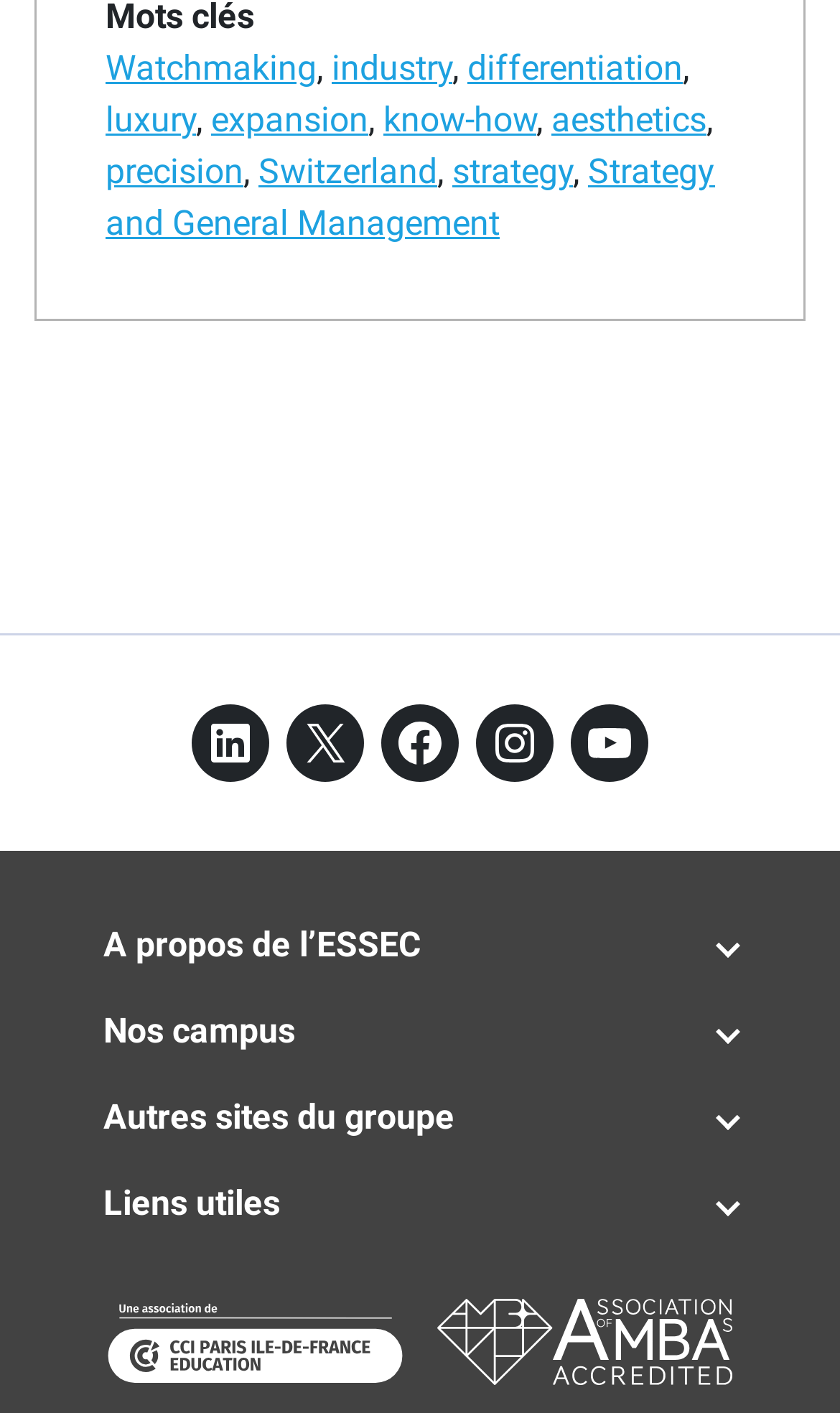Please find the bounding box coordinates of the element's region to be clicked to carry out this instruction: "Expand A propos de l’ESSEC".

[0.123, 0.651, 0.877, 0.688]